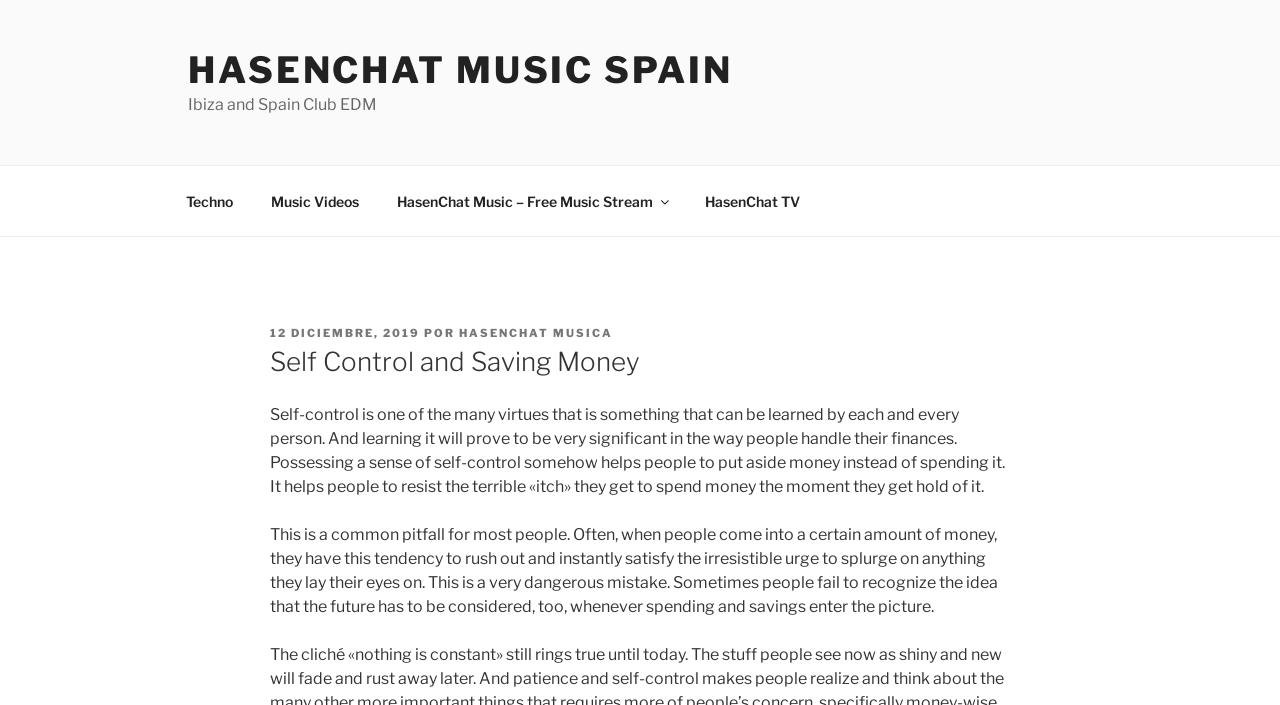Who published the article?
Provide a comprehensive and detailed answer to the question.

The author of the article can be found at the top of the article content, where it says 'PUBLICADO EL 12 DICIEMBRE, 2019 POR HASENCHAT MUSICA'. This indicates that the article was published by HasenChat Musica on December 12, 2019.